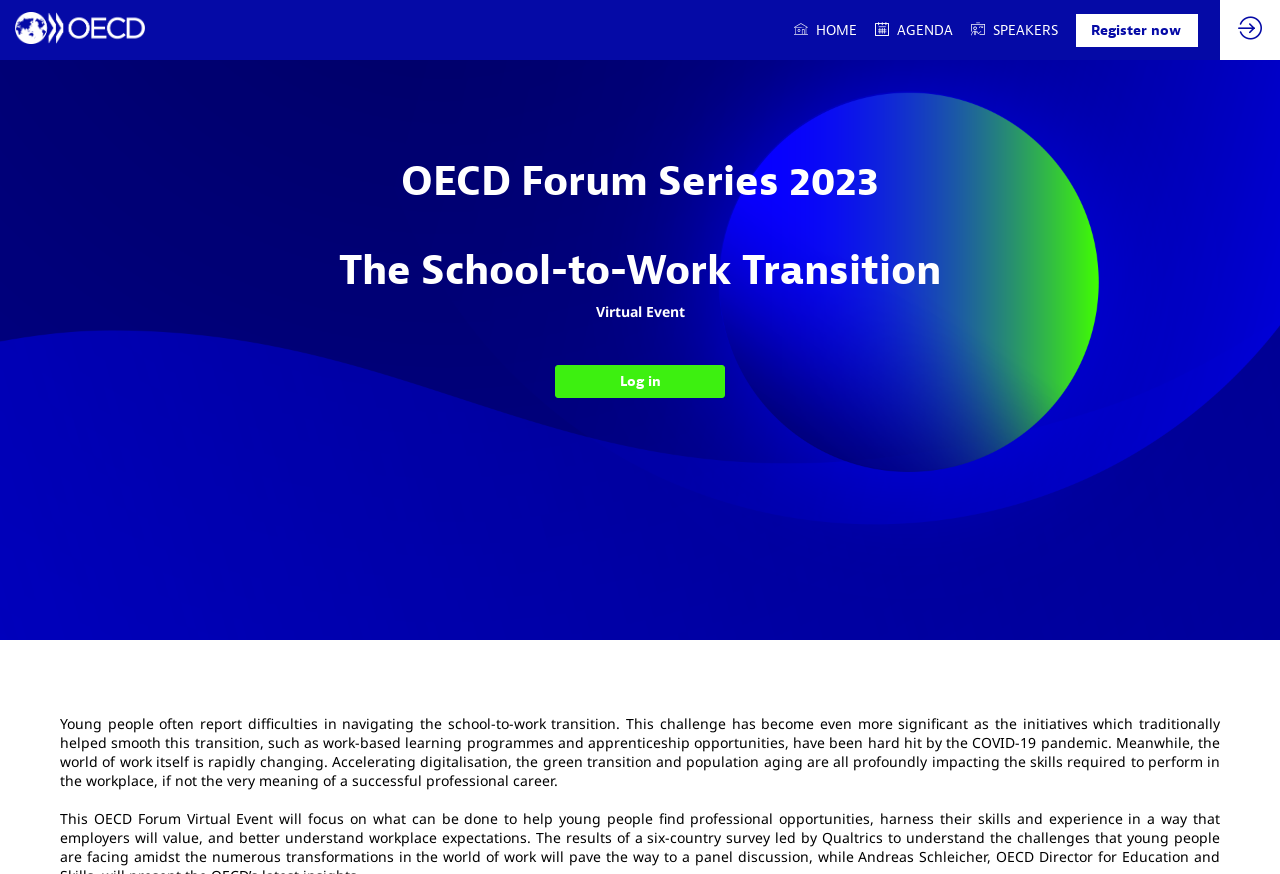Give a concise answer using only one word or phrase for this question:
What is the current status of the webpage?

Loading